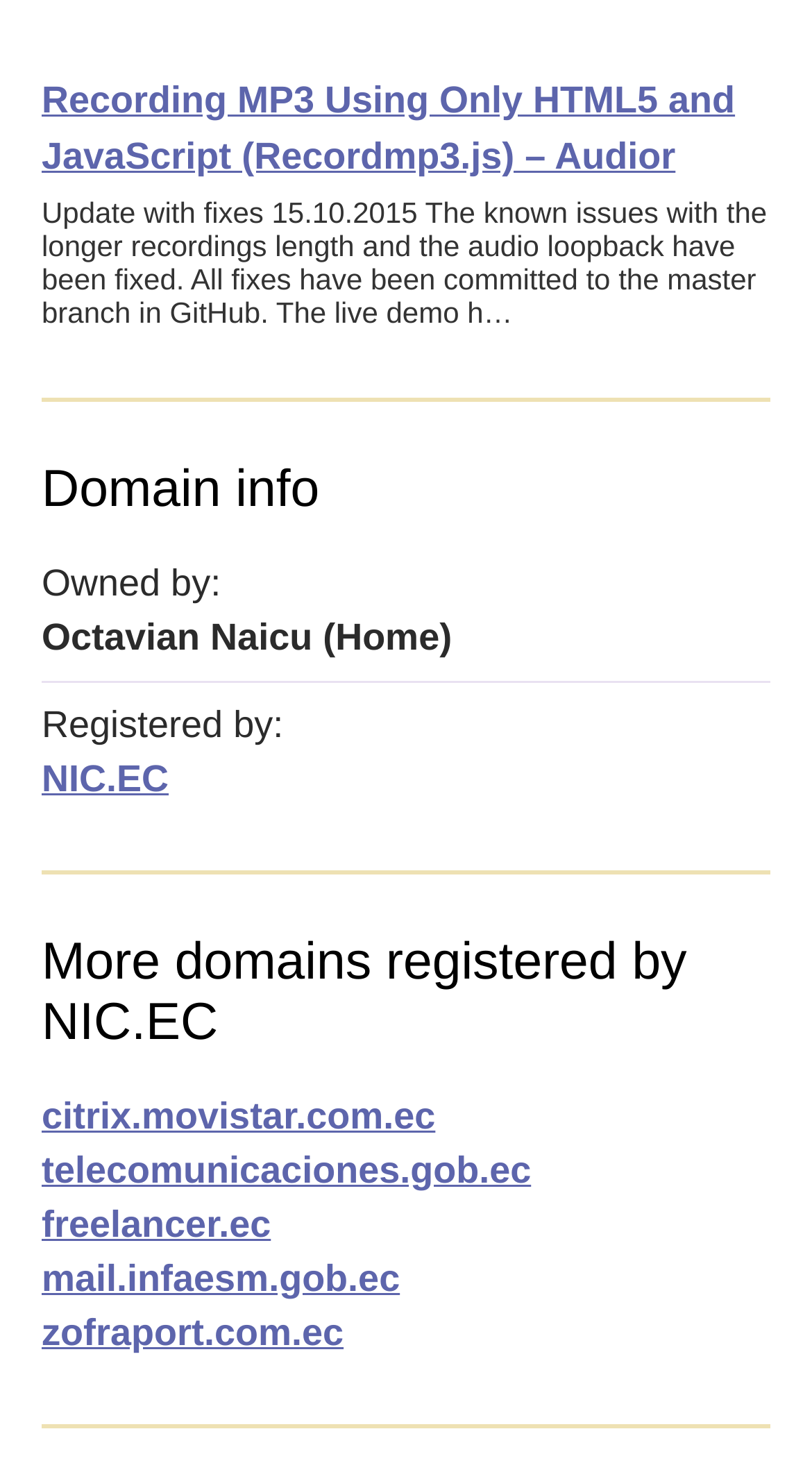Please examine the image and provide a detailed answer to the question: What is the live demo about?

The webpage mentions that there is a live demo related to Recordmp3.js, which is a JavaScript library for recording MP3 using only HTML5 and JavaScript.